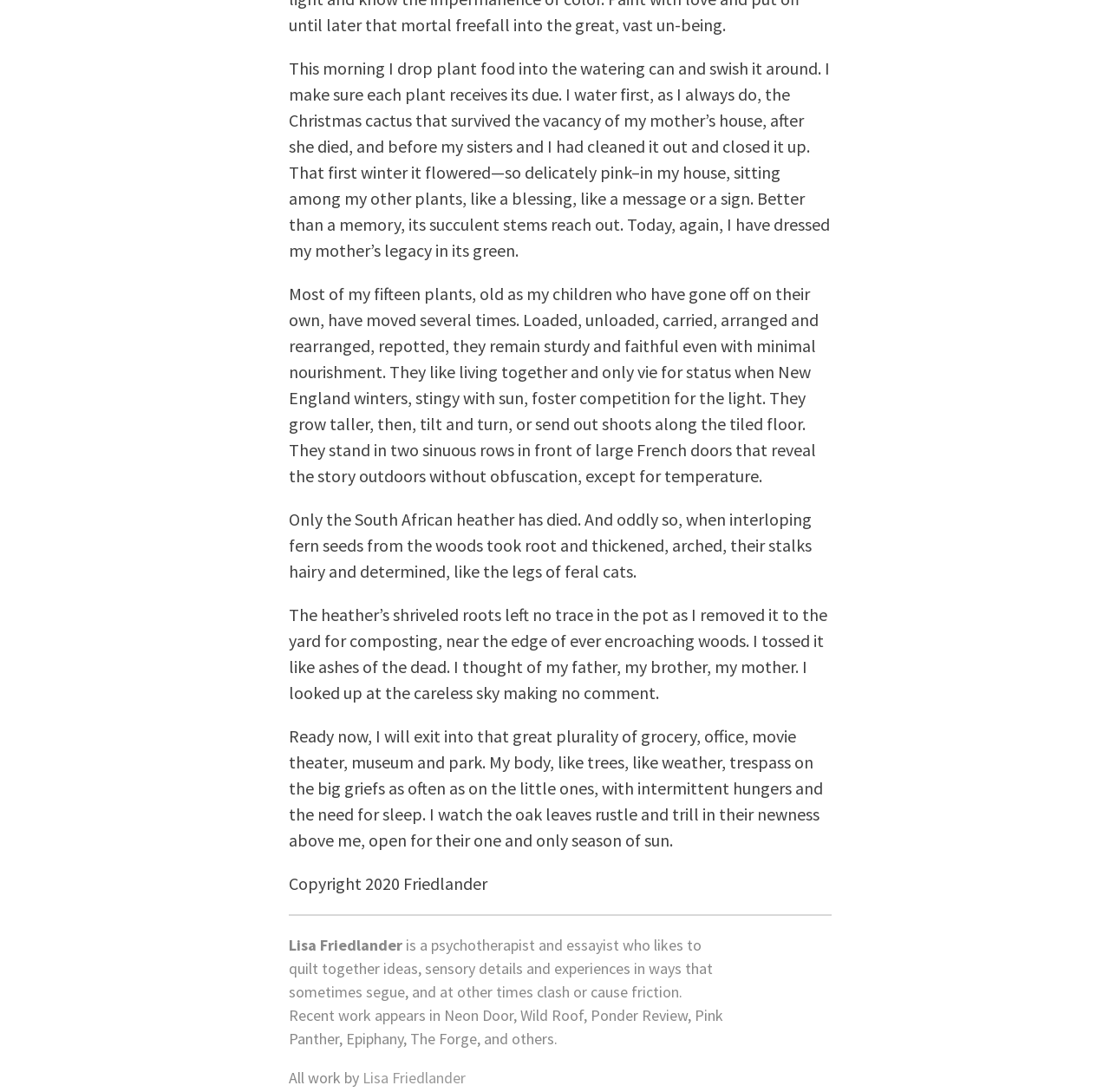Kindly determine the bounding box coordinates for the clickable area to achieve the given instruction: "Visit the page of author Margo McCall".

[0.02, 0.01, 0.167, 0.045]